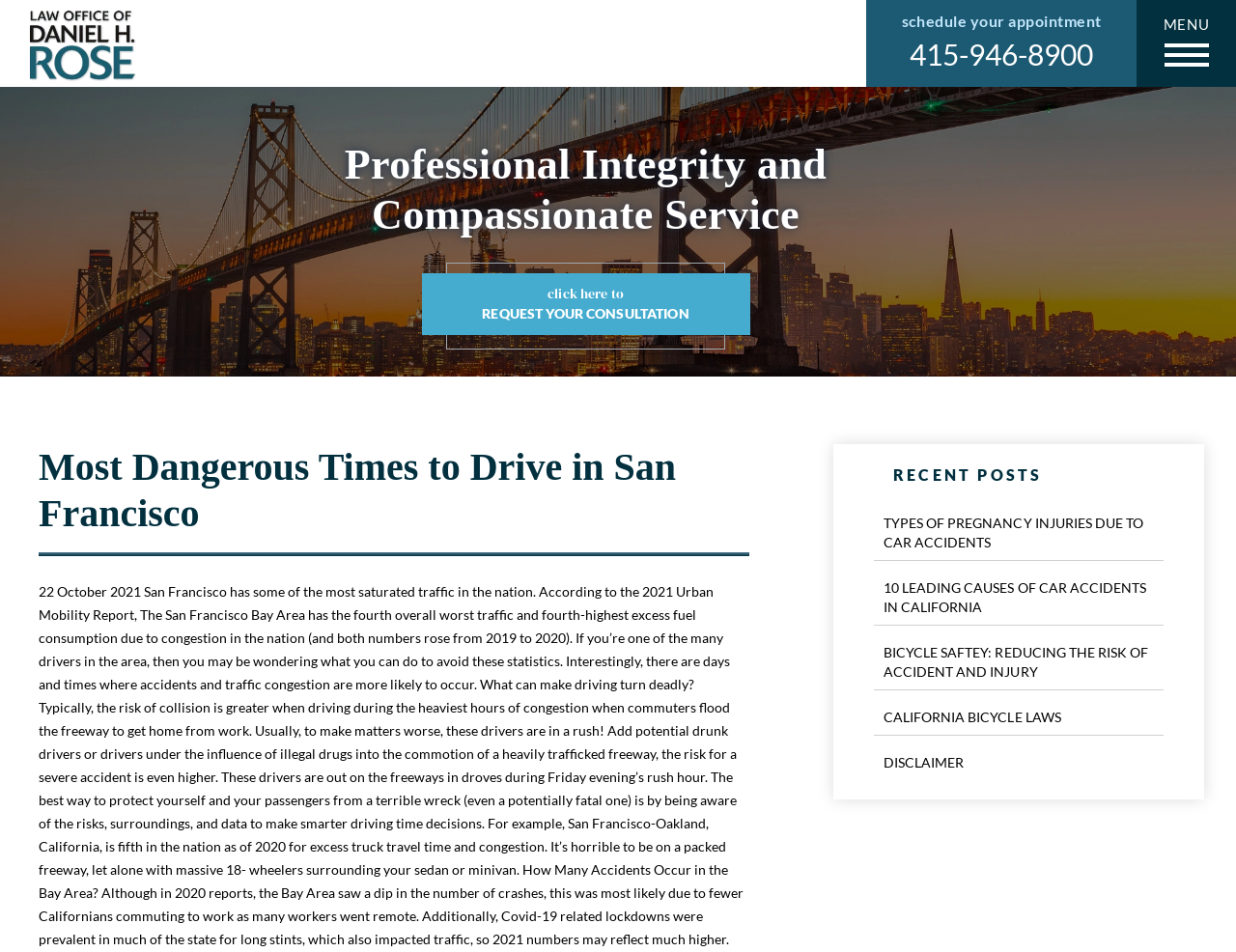Please find the bounding box coordinates of the element that needs to be clicked to perform the following instruction: "visit Dan Rose Law website". The bounding box coordinates should be four float numbers between 0 and 1, represented as [left, top, right, bottom].

[0.023, 0.0, 0.258, 0.1]